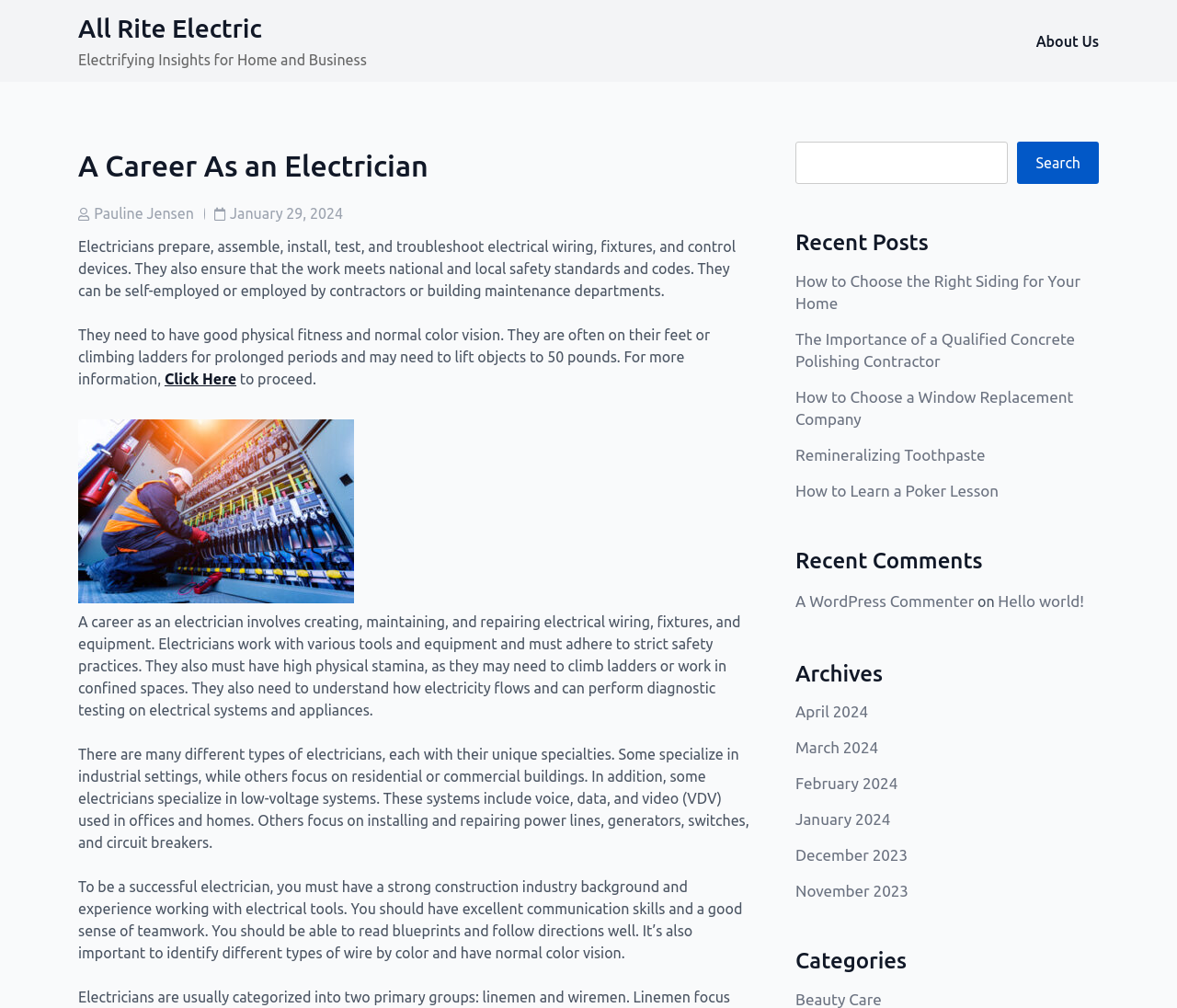What is the purpose of an electrician?
Please describe in detail the information shown in the image to answer the question.

According to the webpage, electricians prepare, assemble, install, test, and troubleshoot electrical wiring, fixtures, and control devices, ensuring that the work meets national and local safety standards and codes.